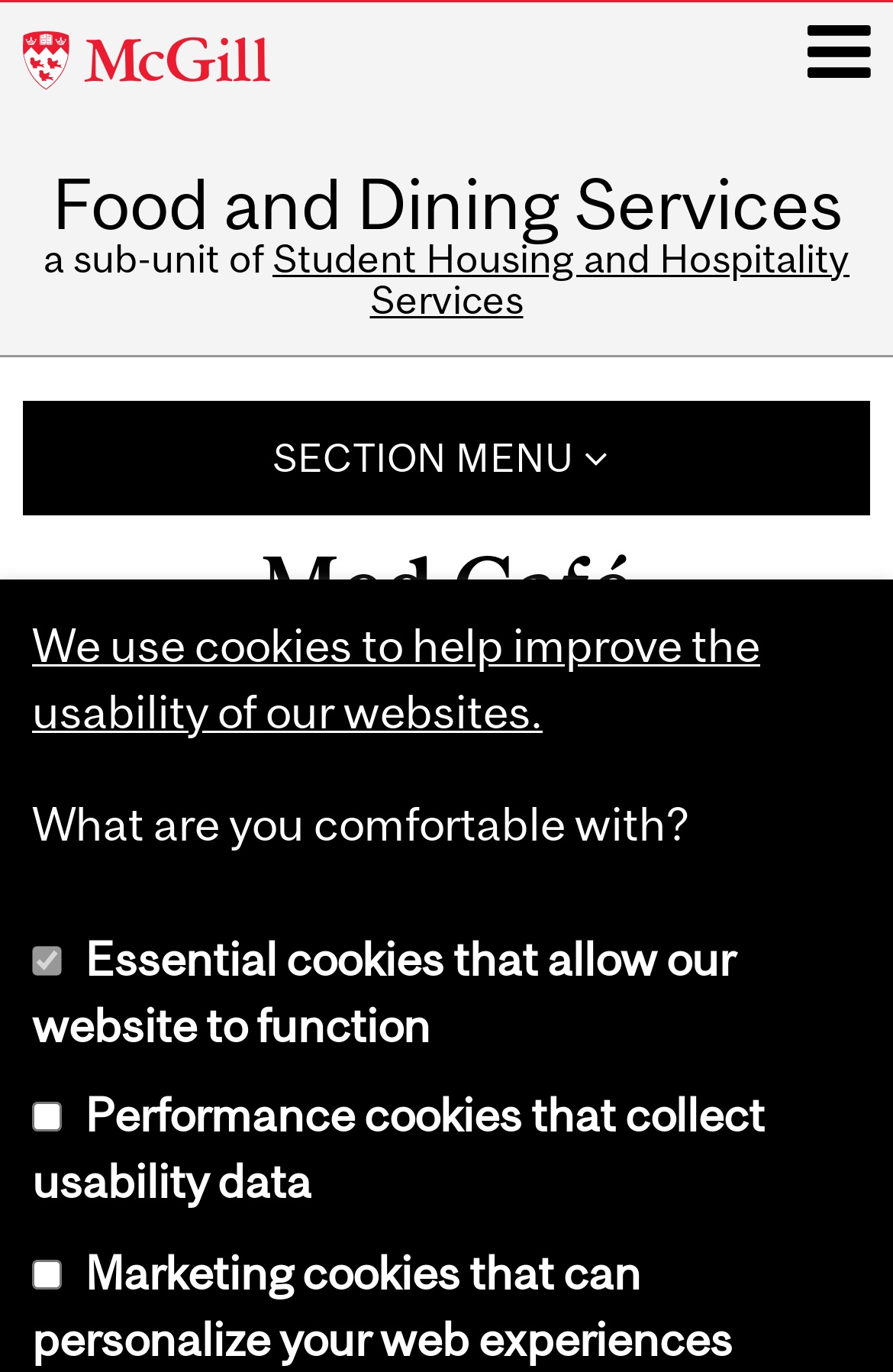Based on the element description Student Housing and Hospitality Services, identify the bounding box of the UI element in the given webpage screenshot. The coordinates should be in the format (top-left x, top-left y, bottom-right x, bottom-right y) and must be between 0 and 1.

[0.305, 0.172, 0.951, 0.235]